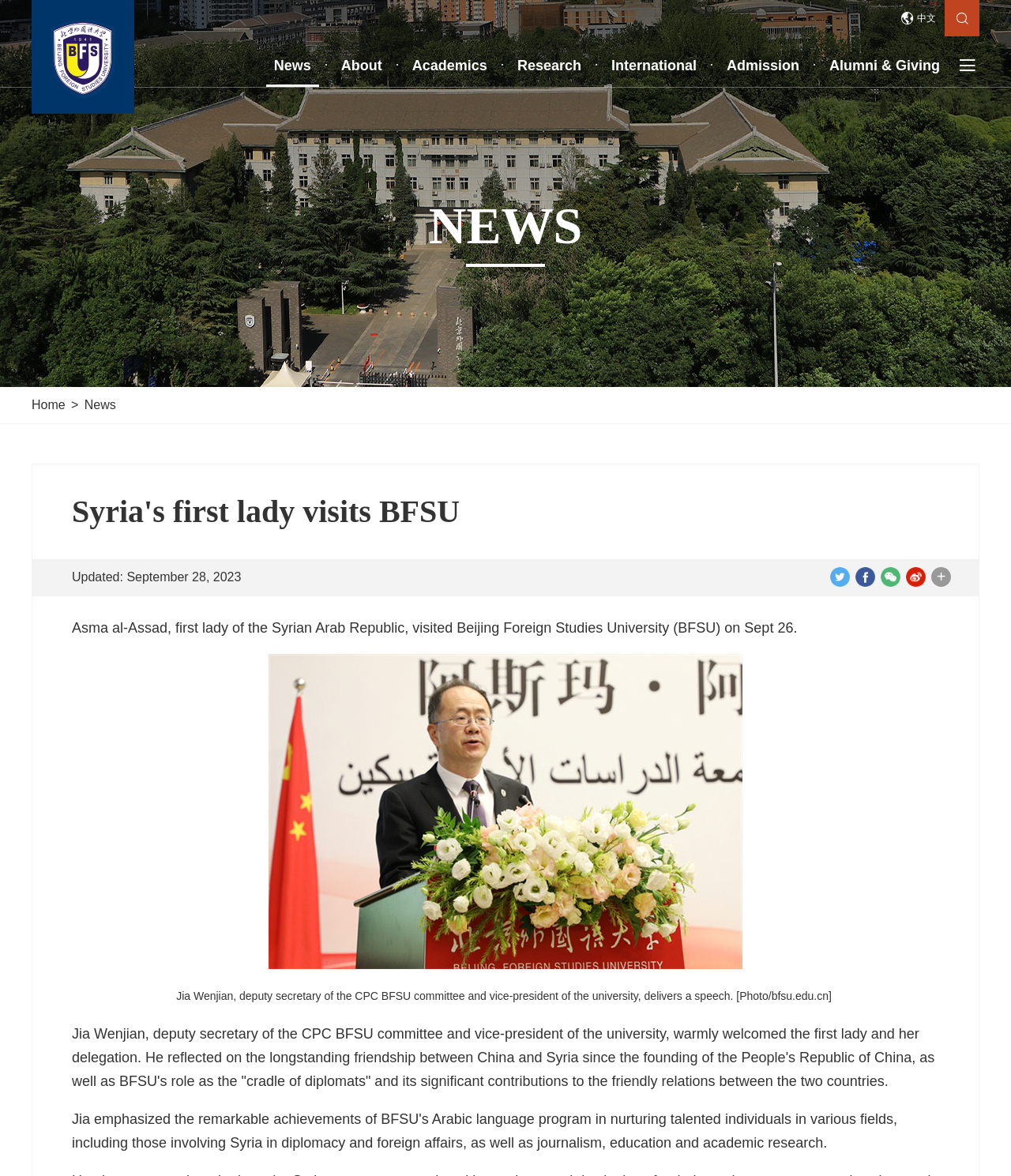How many images are on the webpage?
Please give a detailed and thorough answer to the question, covering all relevant points.

The answer can be found by looking at the webpage content, where there is only one image with the description '1.jpg'.